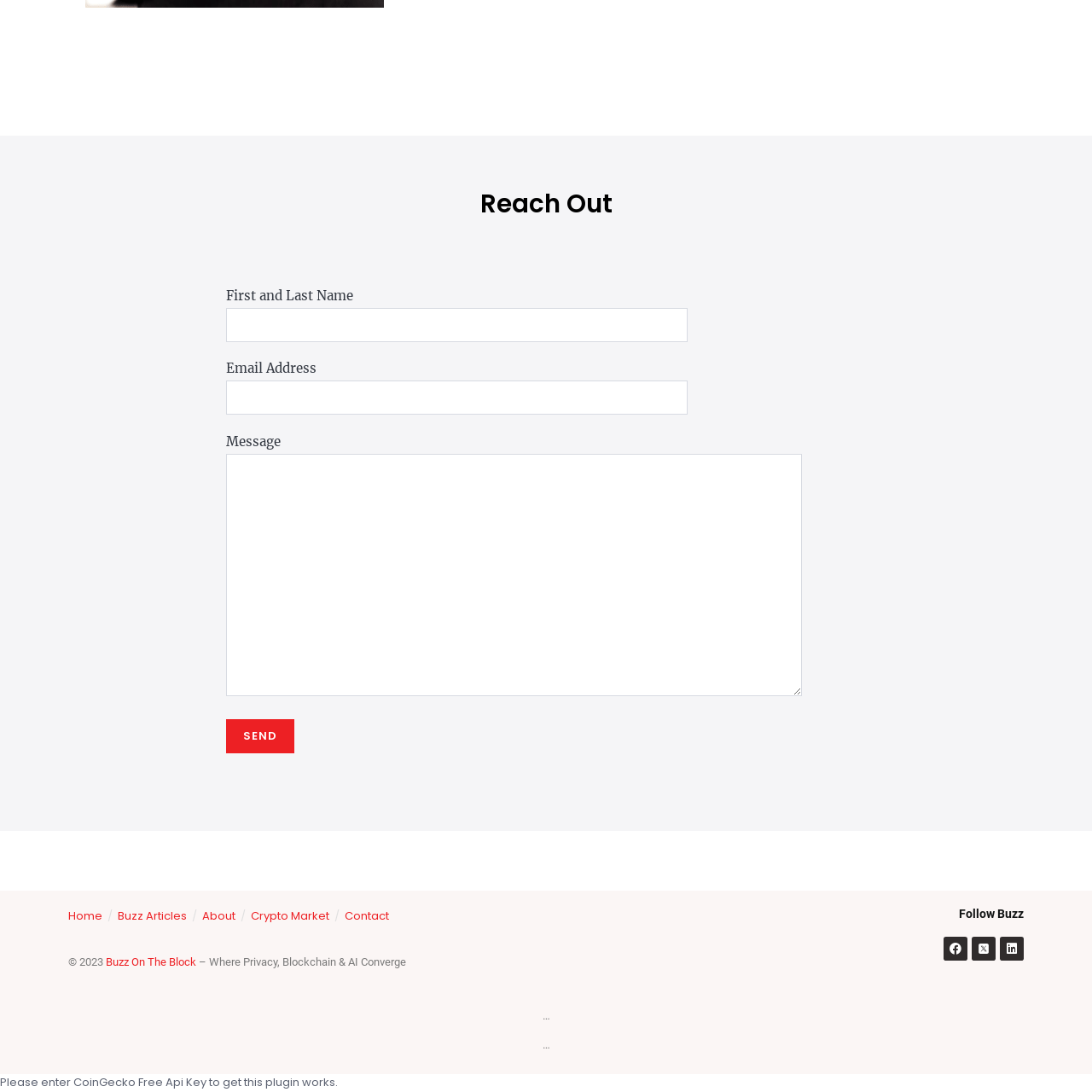Reply to the question below using a single word or brief phrase:
What is the copyright year mentioned on this webpage?

2023